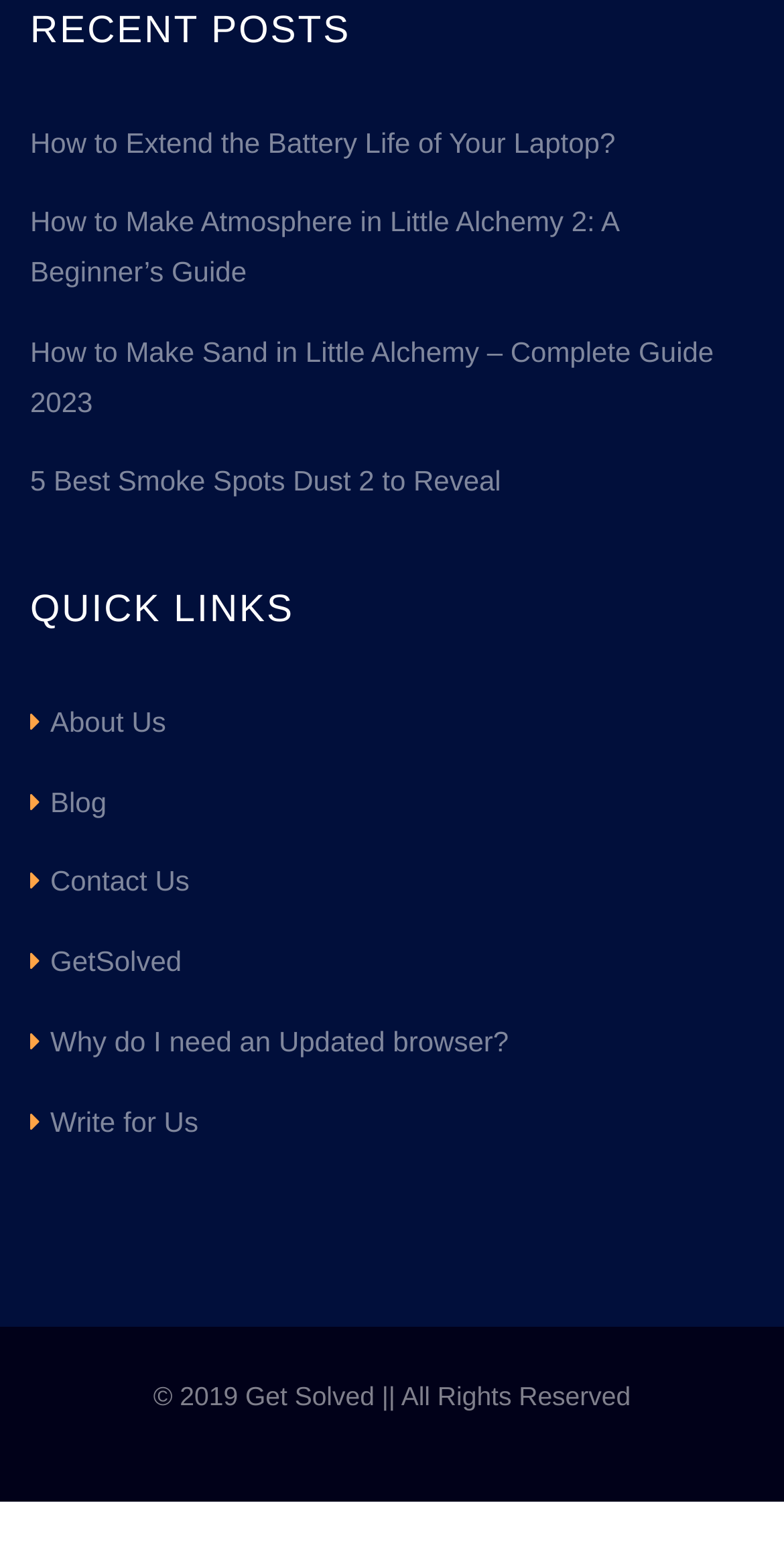Respond concisely with one word or phrase to the following query:
What is the first recent post listed?

How to Extend the Battery Life of Your Laptop?